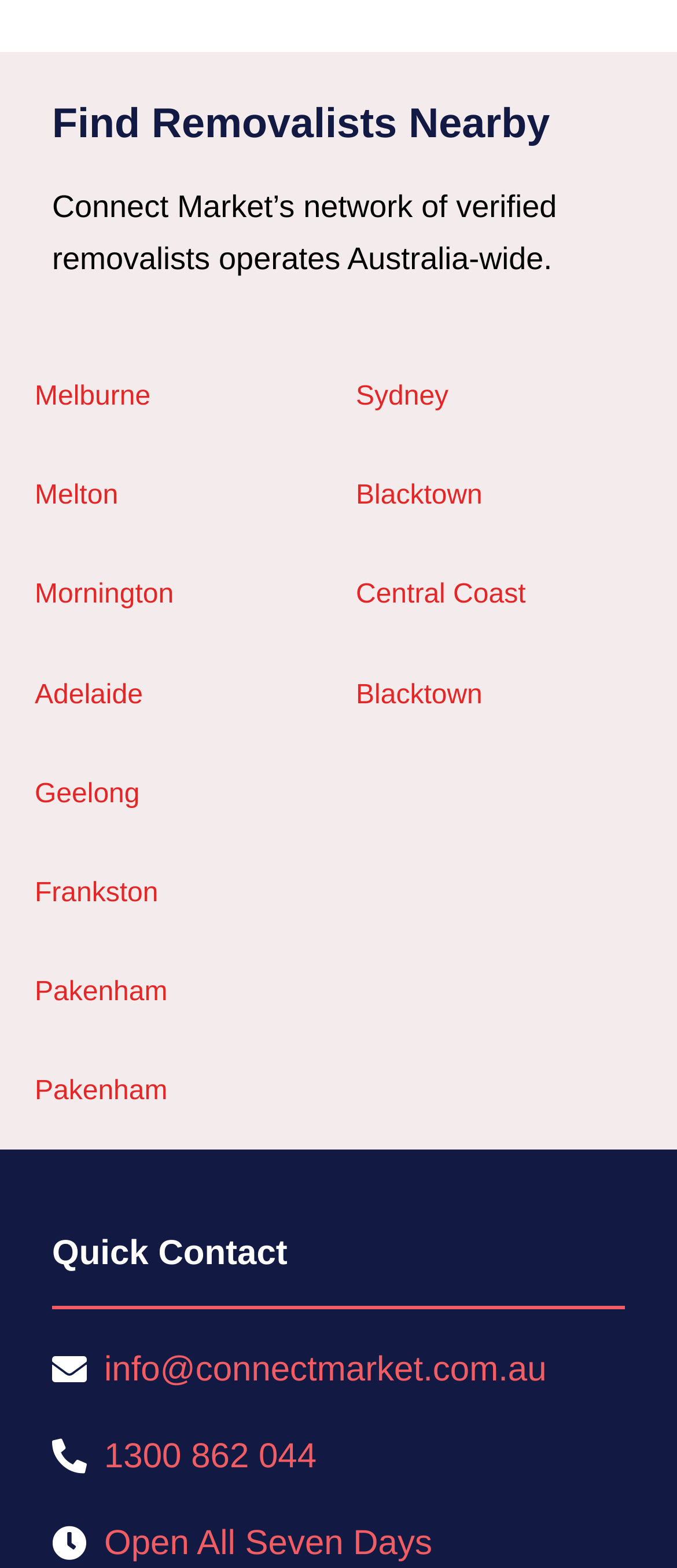For the element described, predict the bounding box coordinates as (top-left x, top-left y, bottom-right x, bottom-right y). All values should be between 0 and 1. Element description: Central Coast

[0.526, 0.37, 0.776, 0.389]